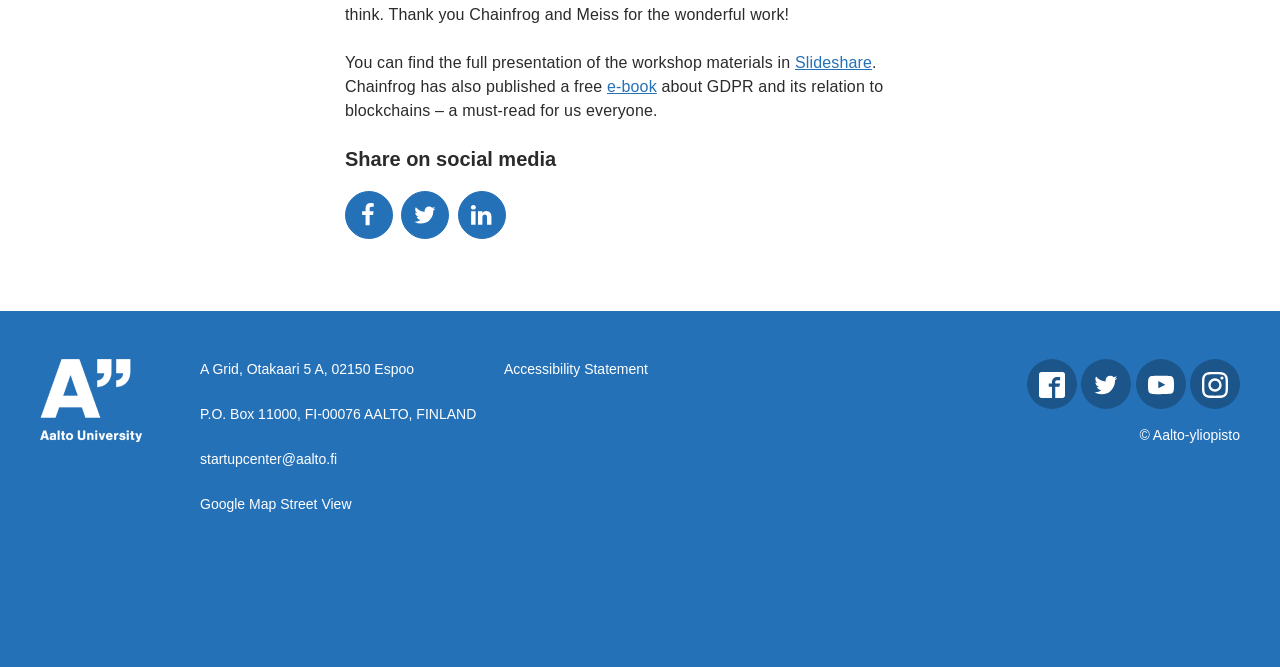Please determine the bounding box coordinates of the element to click in order to execute the following instruction: "View Slideshare". The coordinates should be four float numbers between 0 and 1, specified as [left, top, right, bottom].

[0.621, 0.082, 0.681, 0.107]